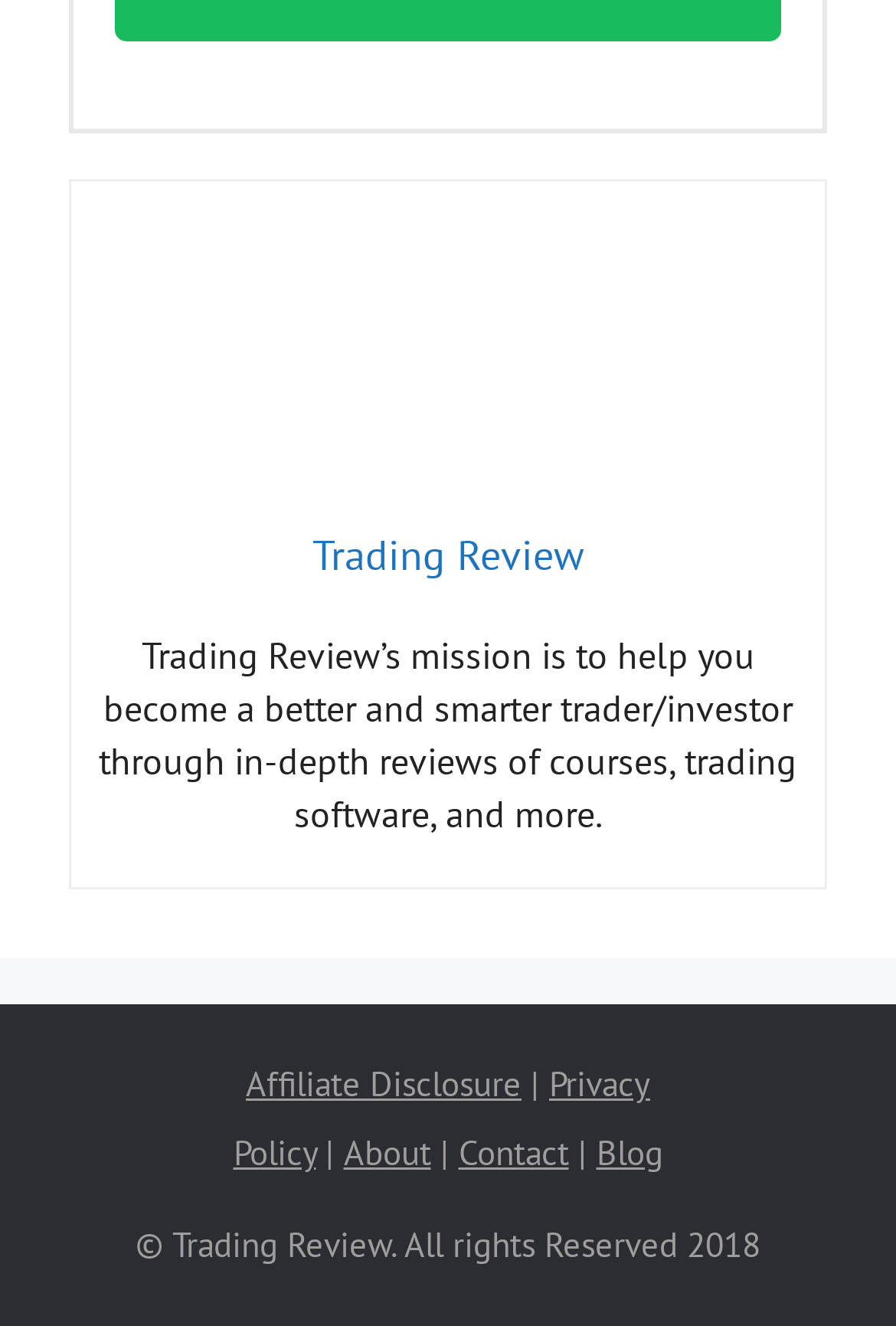What is the copyright year of the website?
Please provide a single word or phrase in response based on the screenshot.

2018